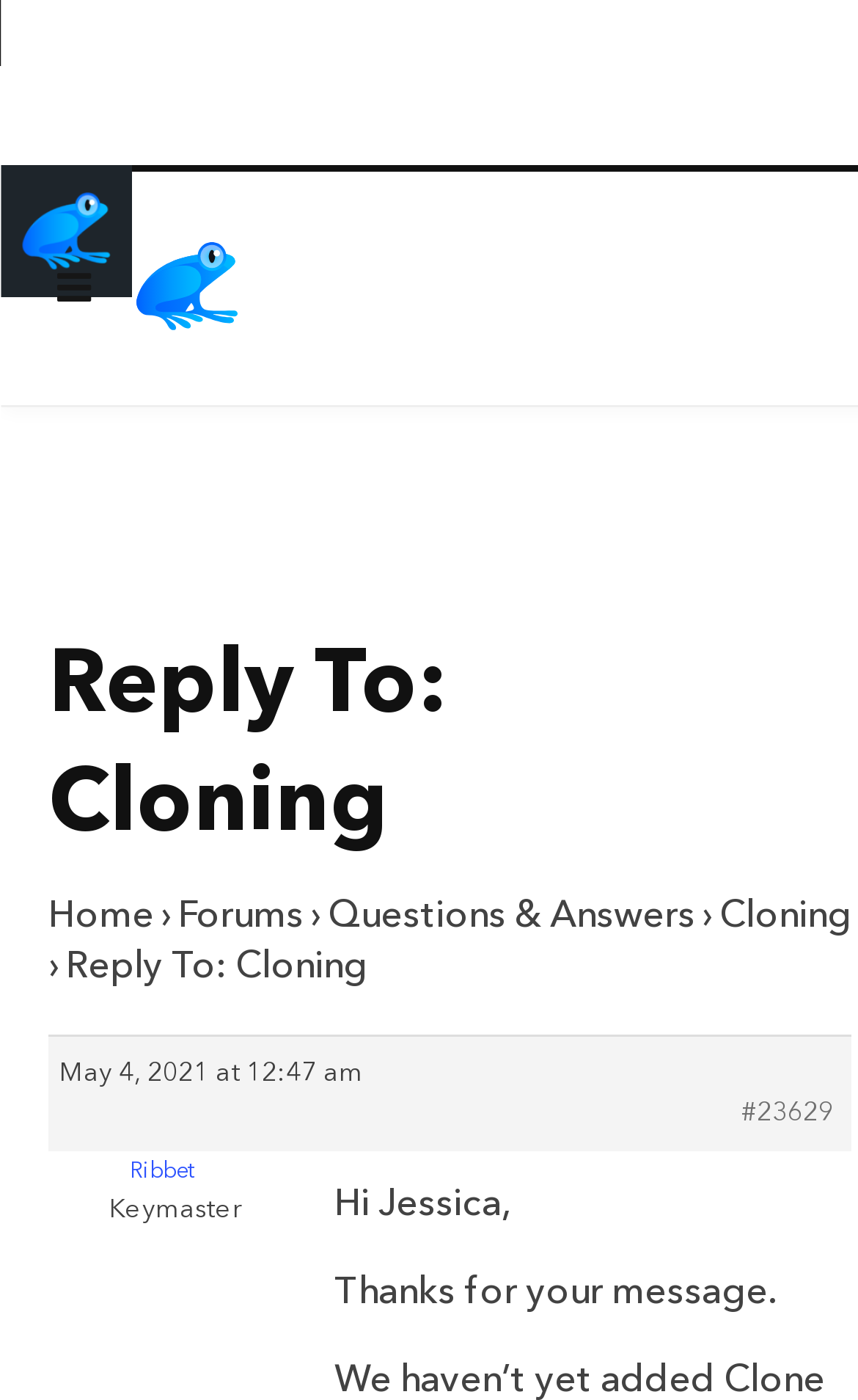Utilize the information from the image to answer the question in detail:
What is the topic of the current discussion?

Based on the webpage, the topic of the current discussion is 'Cloning' as indicated by the heading 'Reply To: Cloning' and the link 'Cloning' in the navigation menu.